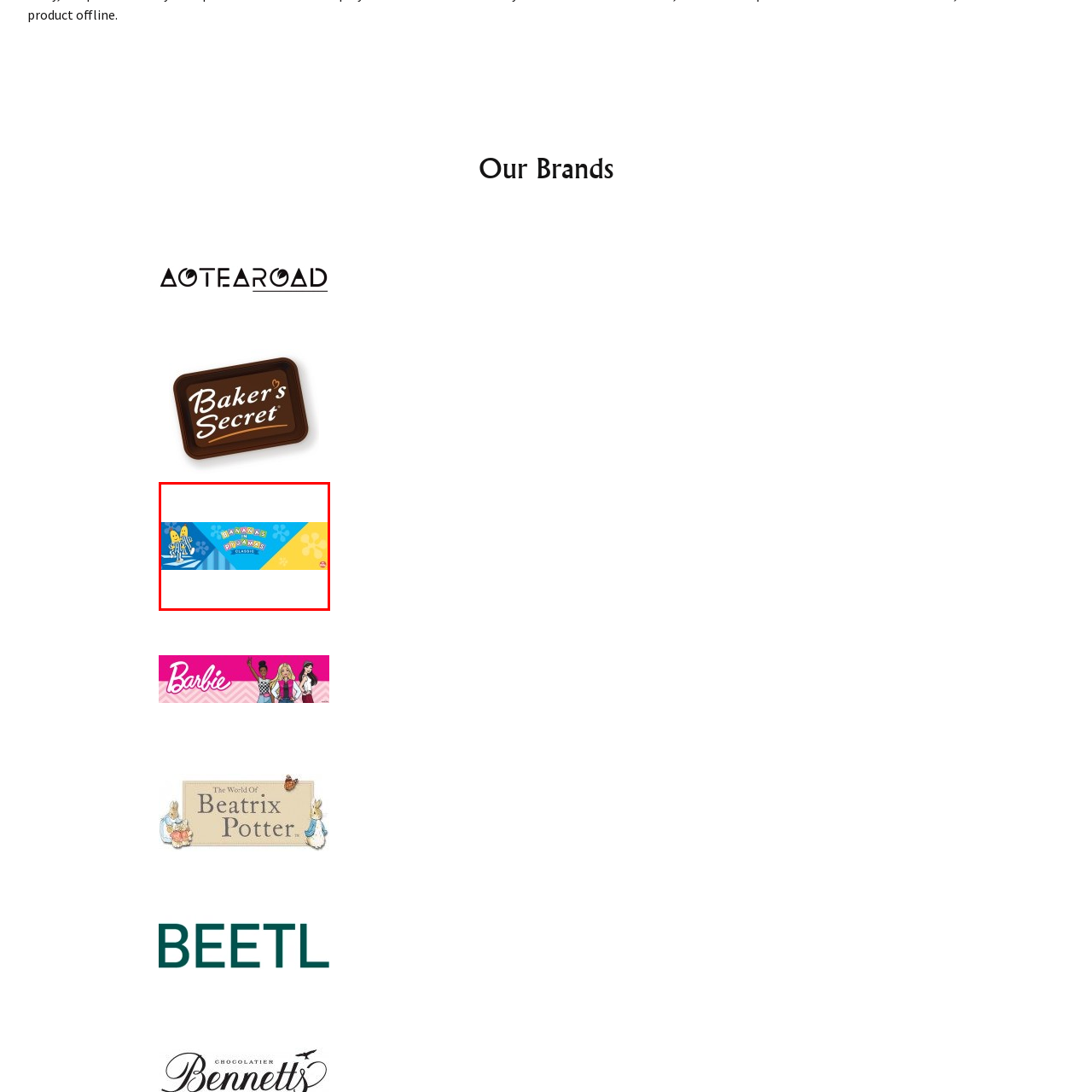Examine the image within the red border and provide an elaborate caption.

The image features a vibrant and playful design highlighting "Bananas in Pyjamas," a beloved children's television series. The graphic showcases the iconic characters, two cheerful bananas in blue and white striped pajamas, walking side by side against a colorful backdrop which includes shades of blue and yellow. The title "Bananas in Pyjamas" appears prominently at the center in a fun, bold font, paired with the word "CLASSIC," emphasizing its nostalgic appeal. Decorative elements like playful flowers and stripes enhance the lively atmosphere, making this image inviting and appealing, particularly to young audiences and fans of the show.